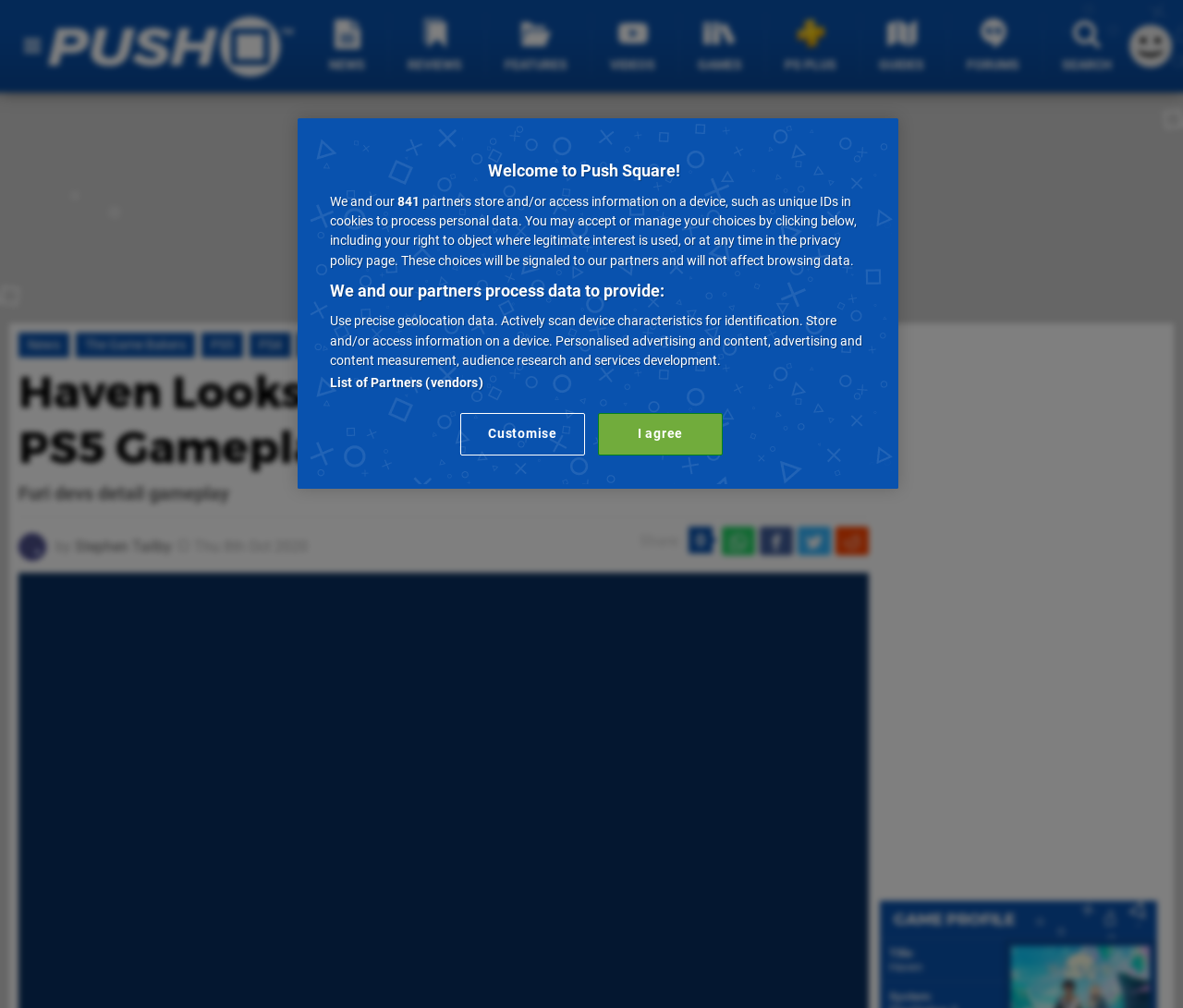Provide a short, one-word or phrase answer to the question below:
Who is the author of the news article?

Stephen Tailby